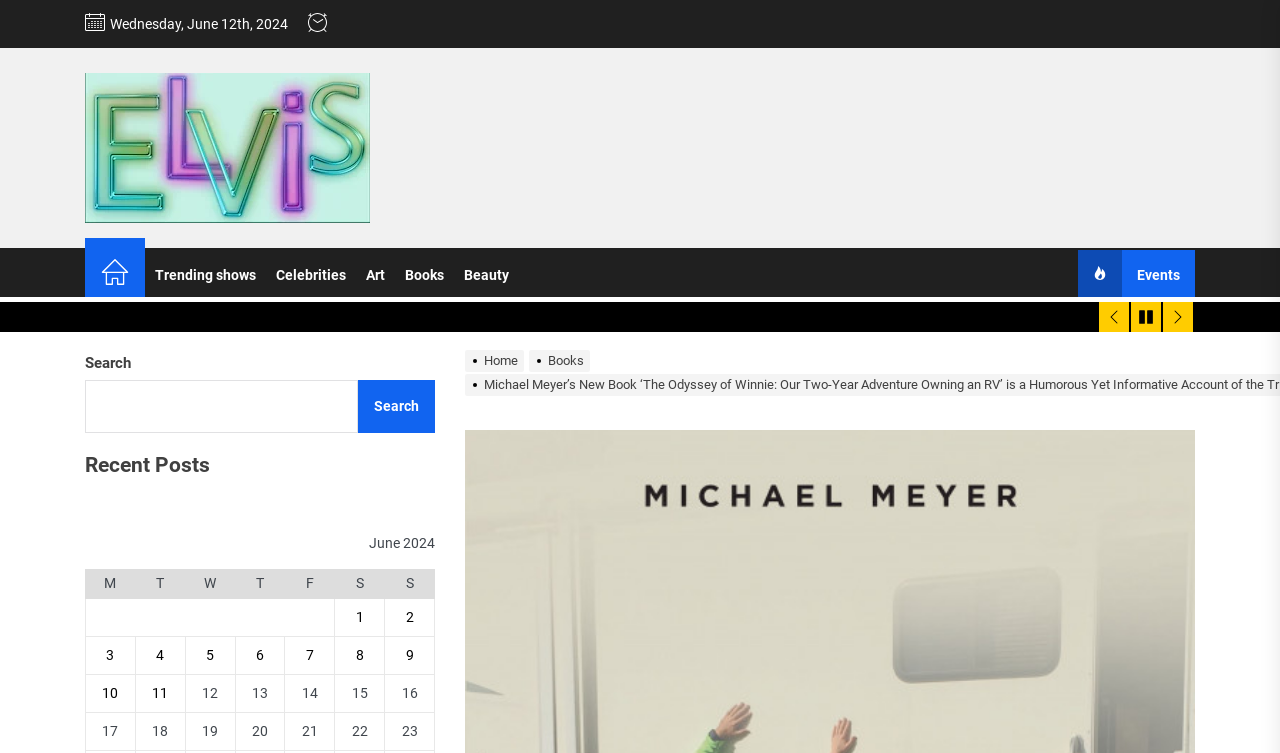Identify the bounding box coordinates of the area that should be clicked in order to complete the given instruction: "Click the 'Events' button". The bounding box coordinates should be four float numbers between 0 and 1, i.e., [left, top, right, bottom].

[0.801, 0.331, 0.934, 0.399]